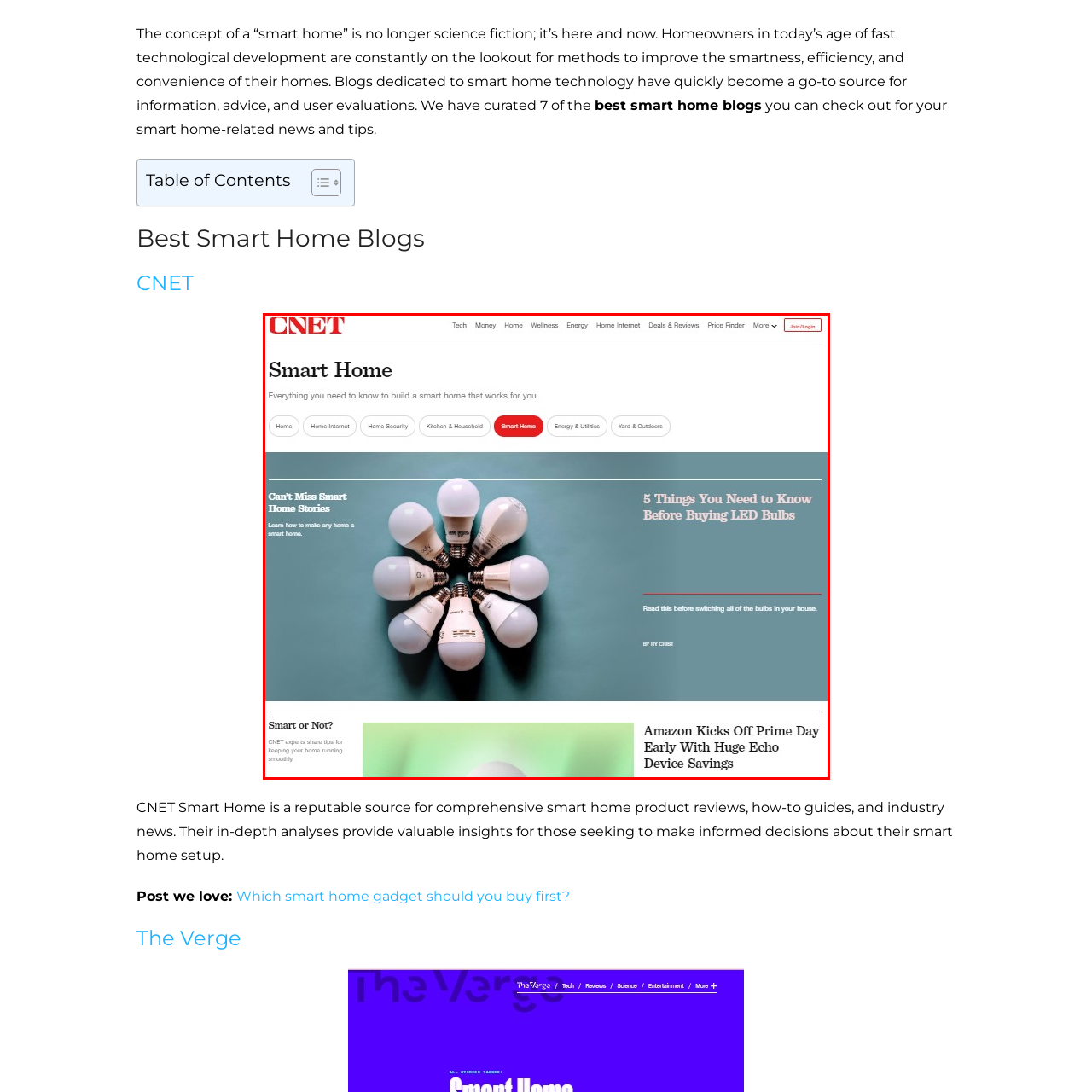Examine the content inside the red boundary in the image and give a detailed response to the following query: What is the shape of the bulb arrangement?

The bulbs are displayed in a circular pattern, which is a visually appealing arrangement that showcases the theme of smart lighting solutions.